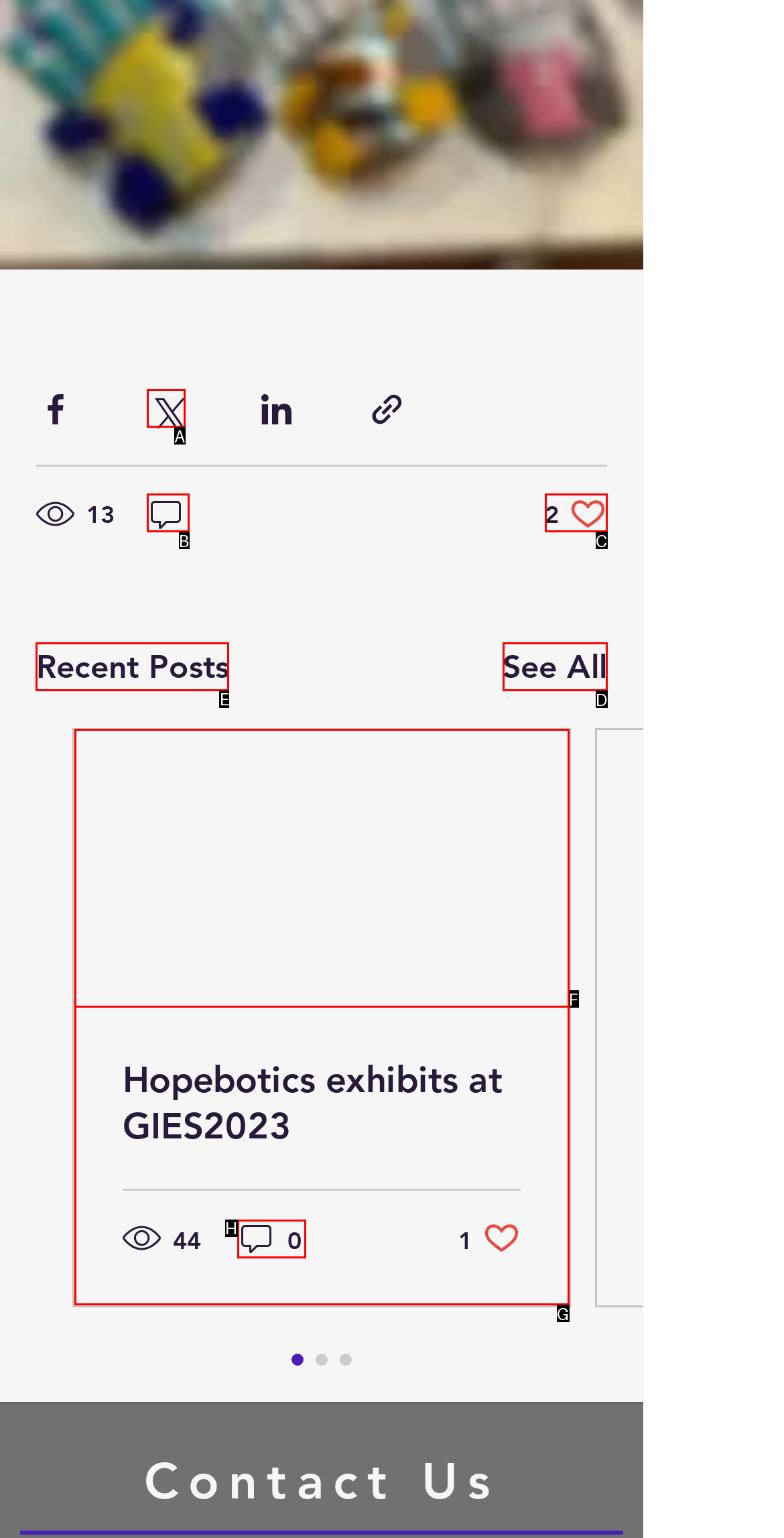Identify the correct lettered option to click in order to perform this task: View recent posts. Respond with the letter.

E